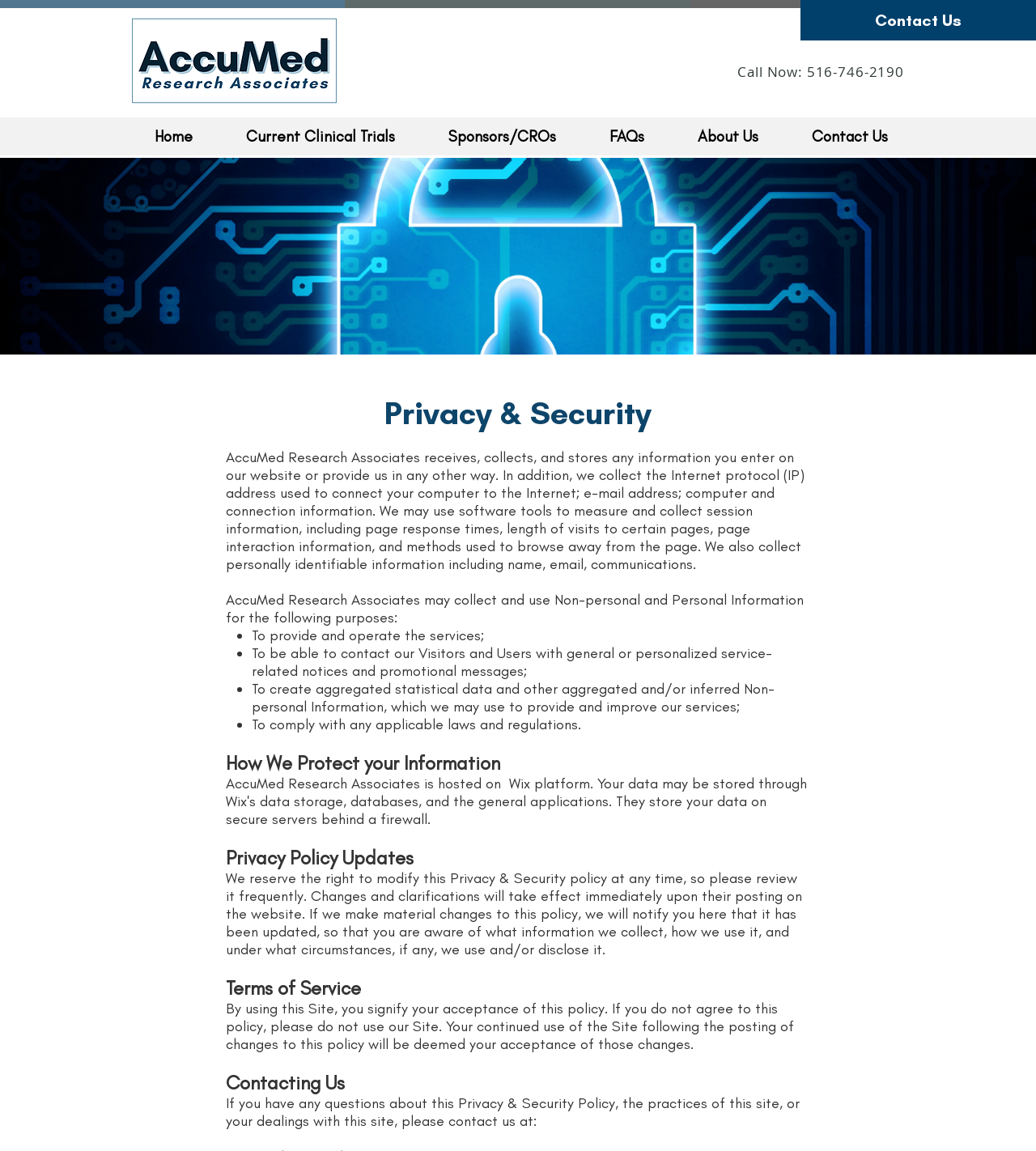Locate the bounding box coordinates of the clickable part needed for the task: "Click the 'AccuMed Logo final (1).png' image".

[0.117, 0.007, 0.334, 0.098]